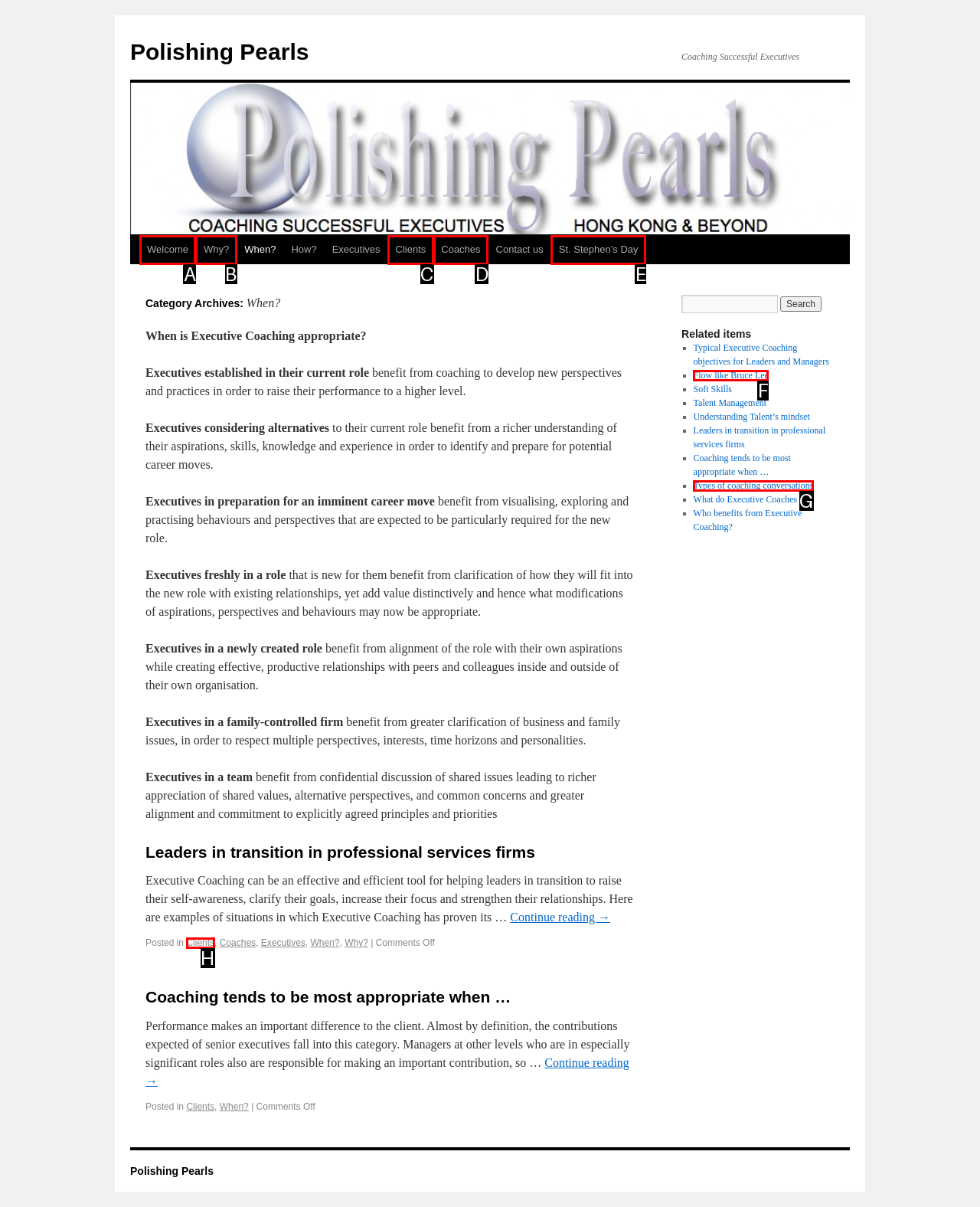Find the option that best fits the description: Coaches. Answer with the letter of the option.

D